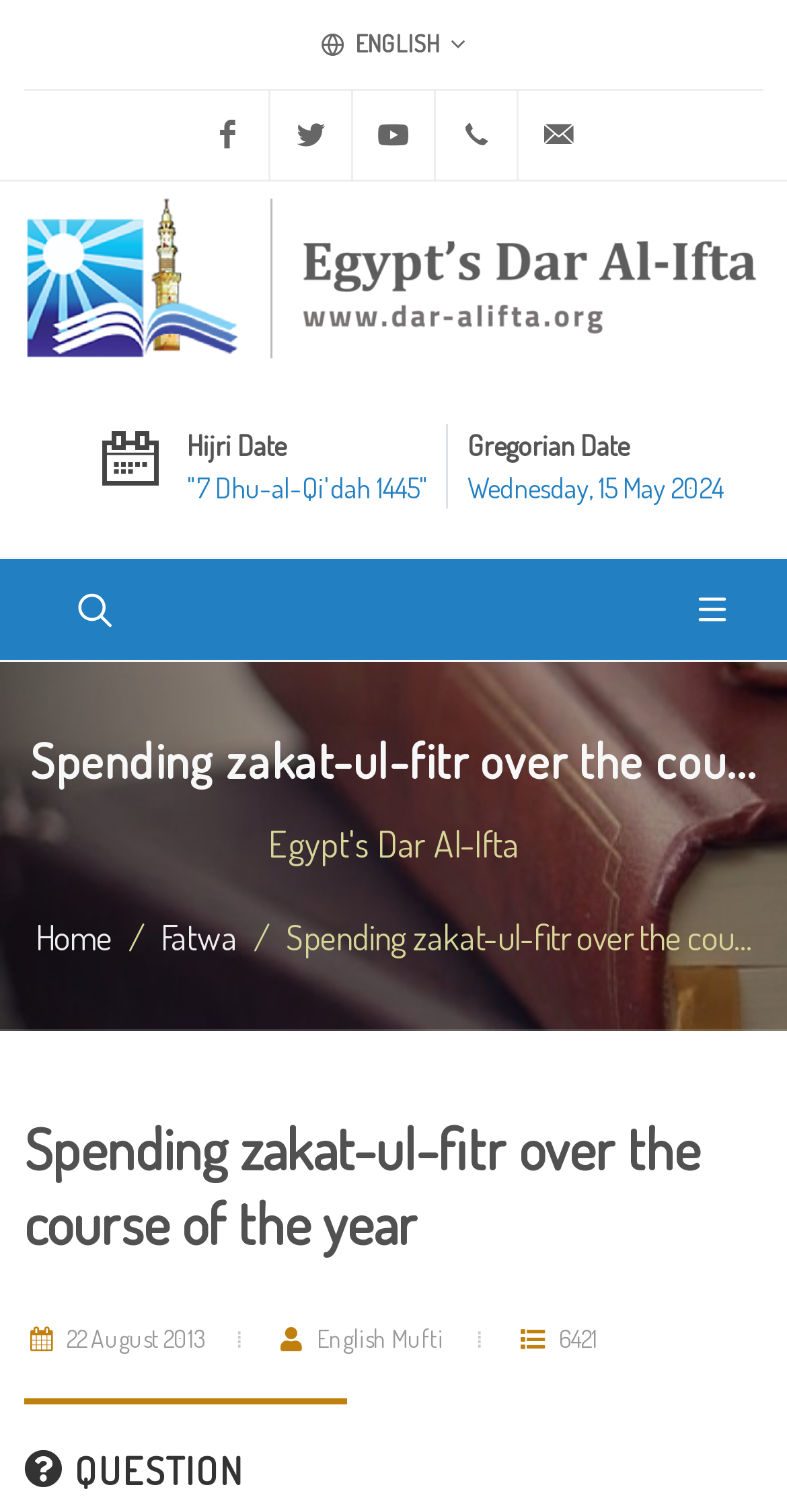Review the image closely and give a comprehensive answer to the question: How many views does the article on this webpage have?

I found the number of views by looking at the section below the article heading, which displays the number of views as '6421'.